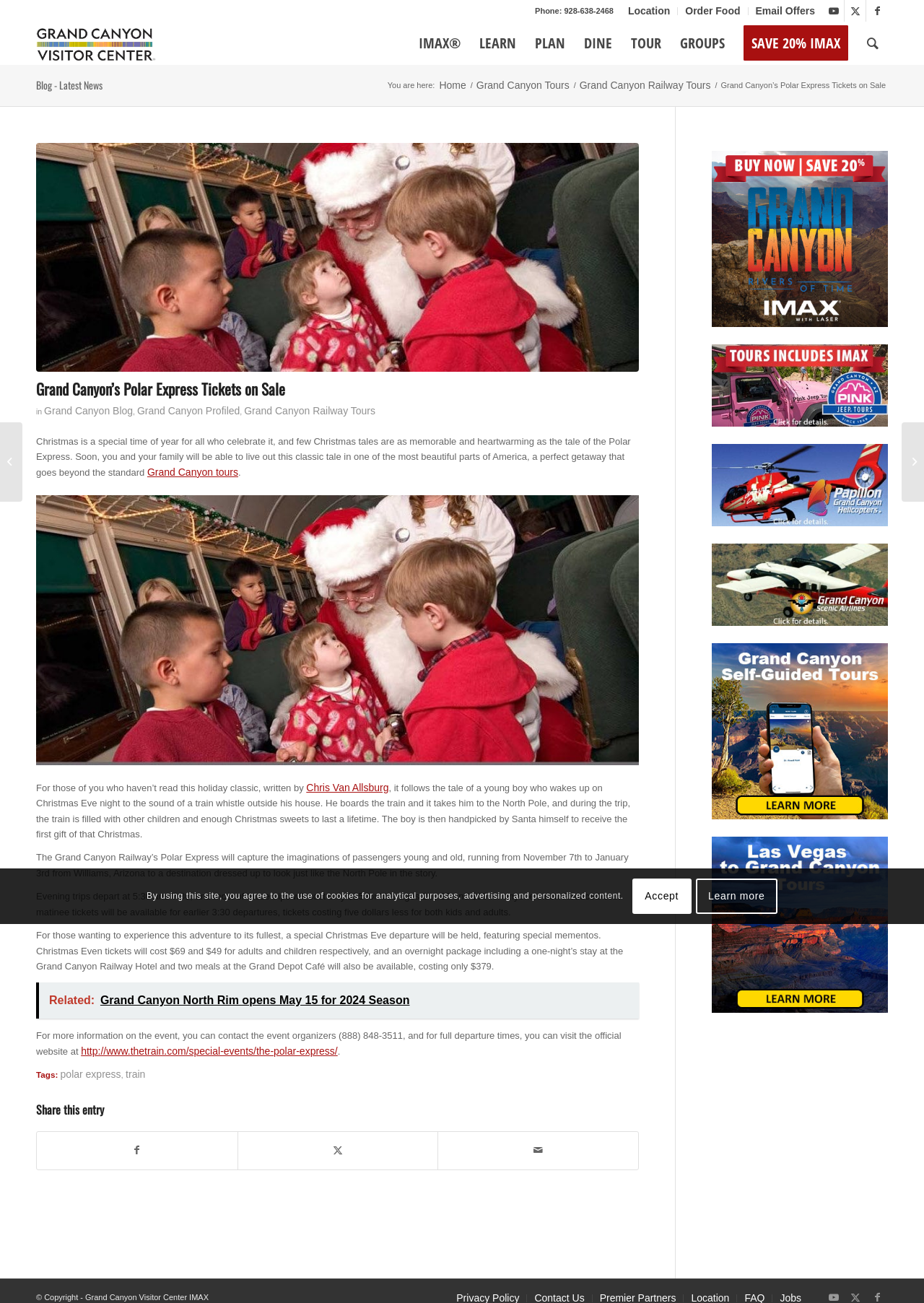Refer to the screenshot and give an in-depth answer to this question: How much do tickets cost for children?

According to the webpage, tickets for children ages 2 to 25 cost $25 for evening departures and $20 for matinee departures, which is $5 less than the evening departures.